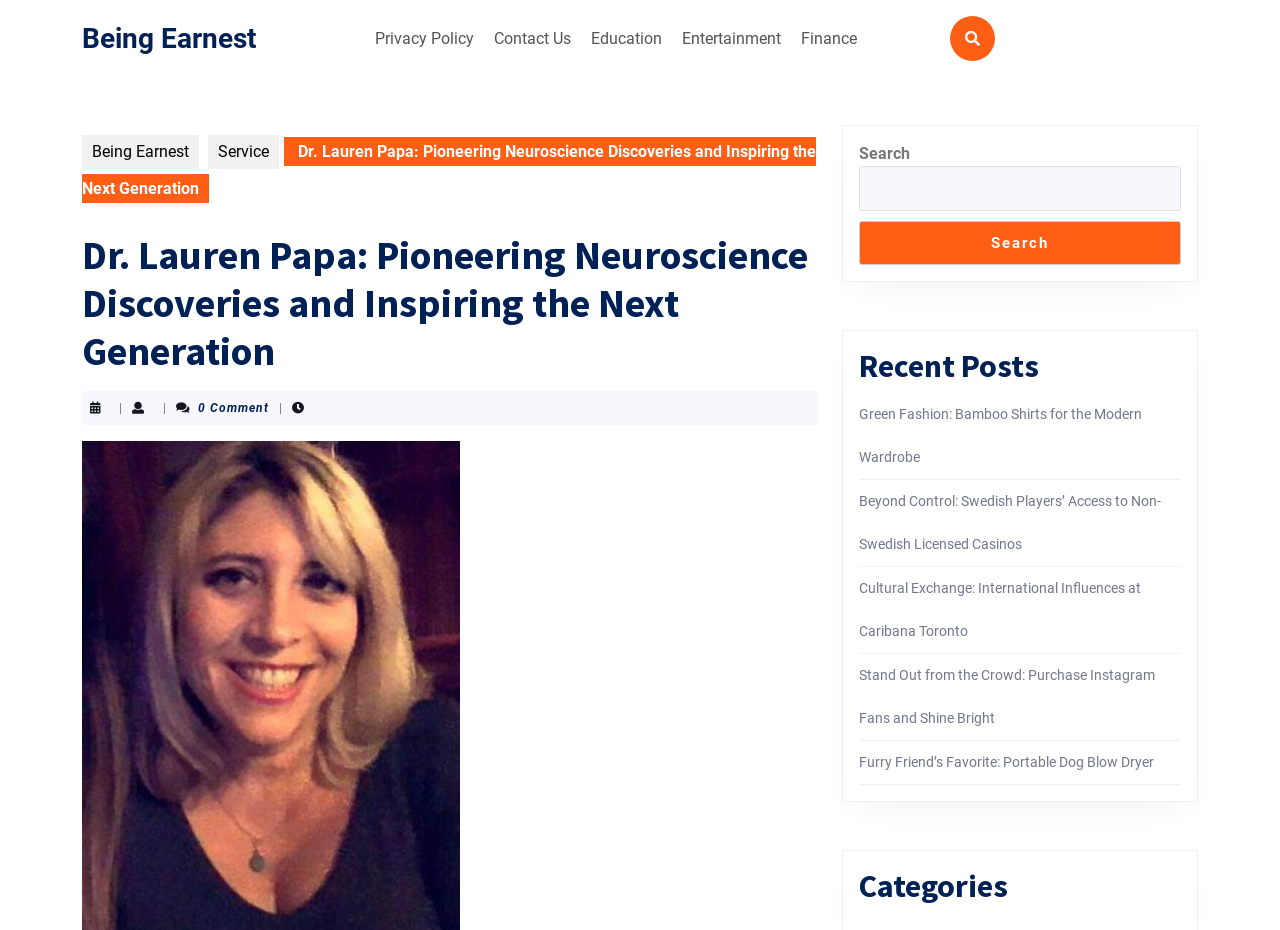Offer a detailed explanation of the webpage layout and contents.

The webpage is about Dr. Lauren Papa, a pioneering neuroscientist, and features a collection of articles and links. At the top, there is a navigation menu with links to "Privacy Policy", "Contact Us", "Education", "Entertainment", and "Finance". Below the navigation menu, there is a prominent heading that displays the title "Dr. Lauren Papa: Pioneering Neuroscience Discoveries and Inspiring the Next Generation". 

To the right of the title, there are two links: one with a search icon and another with the text "Being Earnest". Below the title, there is a section with a search bar, accompanied by a "Search" button. 

On the right side of the page, there is a complementary section that takes up about a third of the page's width. This section is divided into two parts. The top part features a heading "Recent Posts" and lists five article links with titles such as "Green Fashion: Bamboo Shirts for the Modern Wardrobe" and "Stand Out from the Crowd: Purchase Instagram Fans and Shine Bright". The bottom part of this section has a heading "Categories". 

Throughout the page, there are several links and buttons, including a top menu with various categories and a search function. The overall content of the page appears to be a mix of articles, links, and navigation elements.